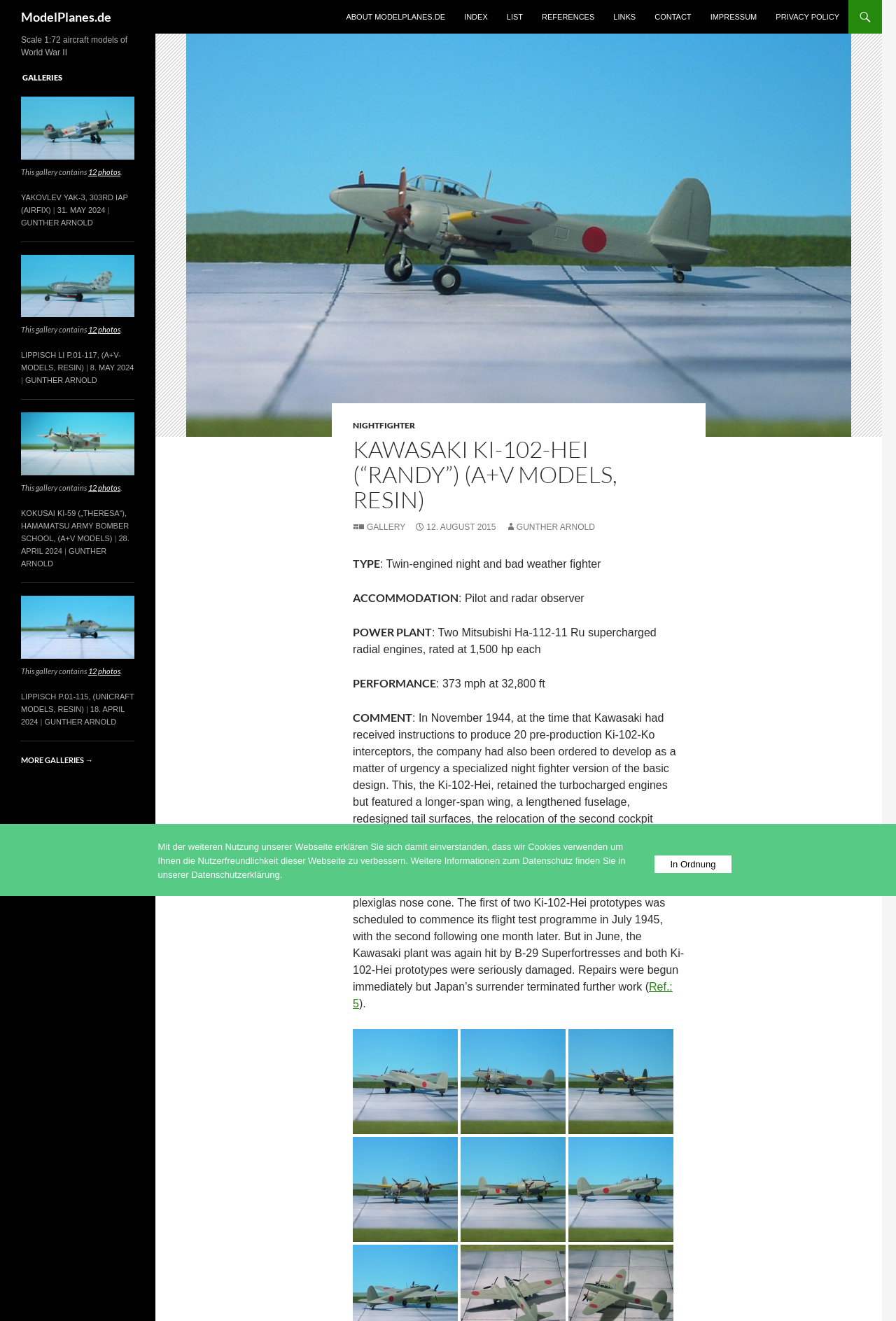Elaborate on the information and visuals displayed on the webpage.

This webpage is about the Kawasaki Ki-102-Hei ("Randy") model plane from A+V Models, Resin, and is part of the ModelPlanes.de website. At the top, there is a heading with the website's name, followed by a row of links to various sections of the website, including "About ModelPlanes.de", "Index", "List", "References", "Links", "Contact", "Impressum", and "Privacy Policy".

Below this, there is a header section with a link to "NIGHTFIGHTER" and a heading with the model plane's name, "KAWASAKI KI-102-HEI (“RANDY”) (A+V MODELS, RESIN)". Next to this heading, there is a link to a gallery and a link with a date, "12. AUGUST 2015". 

The main content of the page is divided into sections, each with a heading and descriptive text. The sections include "TYPE", "ACCOMMODATION", "POWER PLANT", "PERFORMANCE", and "COMMENT". The "COMMENT" section is the longest and provides a detailed description of the Ki-102-Hei model plane's development and features.

There are five figures on the page, each with a link to a larger image and a figcaption. The figures appear to be images of the model plane from different angles.

At the bottom of the page, there are two more sections. The first section has a heading "Scale 1:72 aircraft models of World War II" and contains a complementary section with a heading "GALLERIES" and a link to "GALLERIES". The second section appears to be a list of articles, each with a heading, a link, and a date. The articles are about different model planes, including a Yakovlev Yak-3 and a Lippisch Li P.01-117.